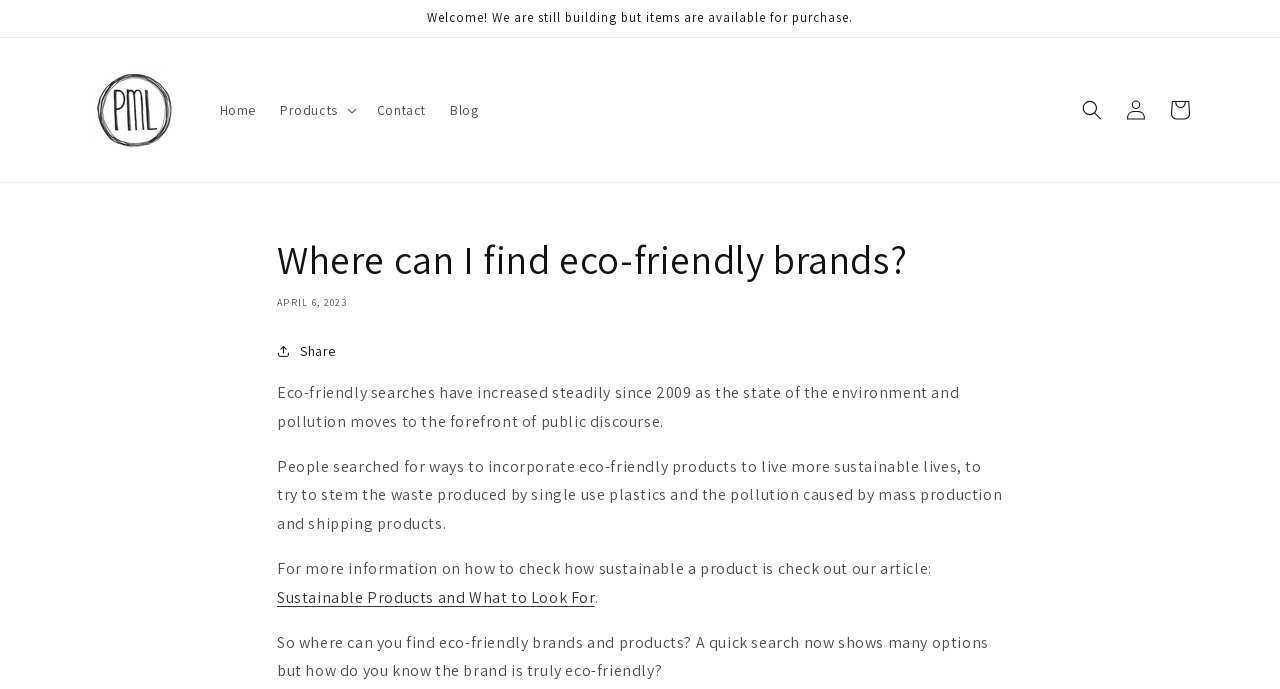Please look at the image and answer the question with a detailed explanation: What is the website about?

Based on the webpage content, it appears that the website is focused on providing information and resources related to eco-friendly brands and products, as well as sustainable living.